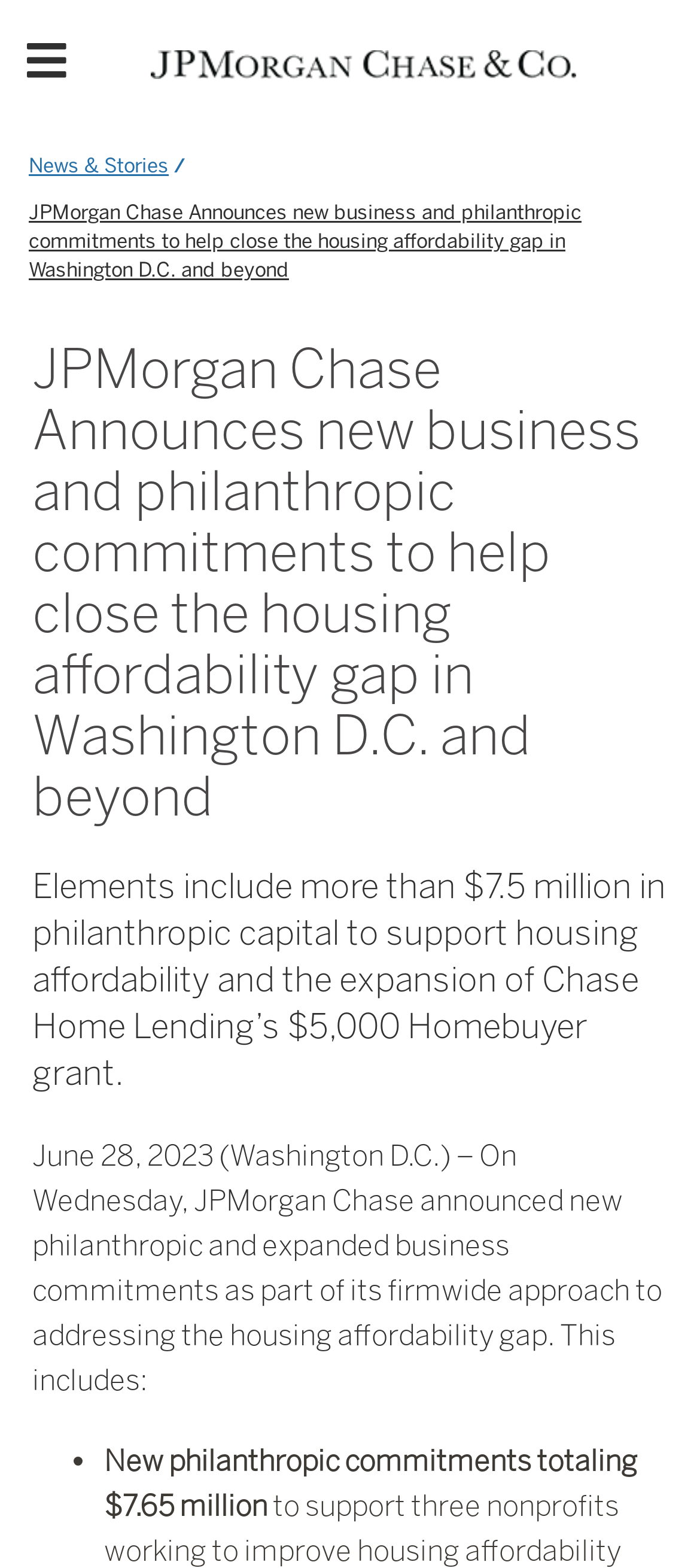What is the amount of philanthropic capital?
Please ensure your answer is as detailed and informative as possible.

In the heading section, I found the text 'Elements include more than $7.5 million in philanthropic capital to support housing affordability and the expansion of Chase Home Lending’s $5,000 Homebuyer grant.' which mentions the amount of philanthropic capital.